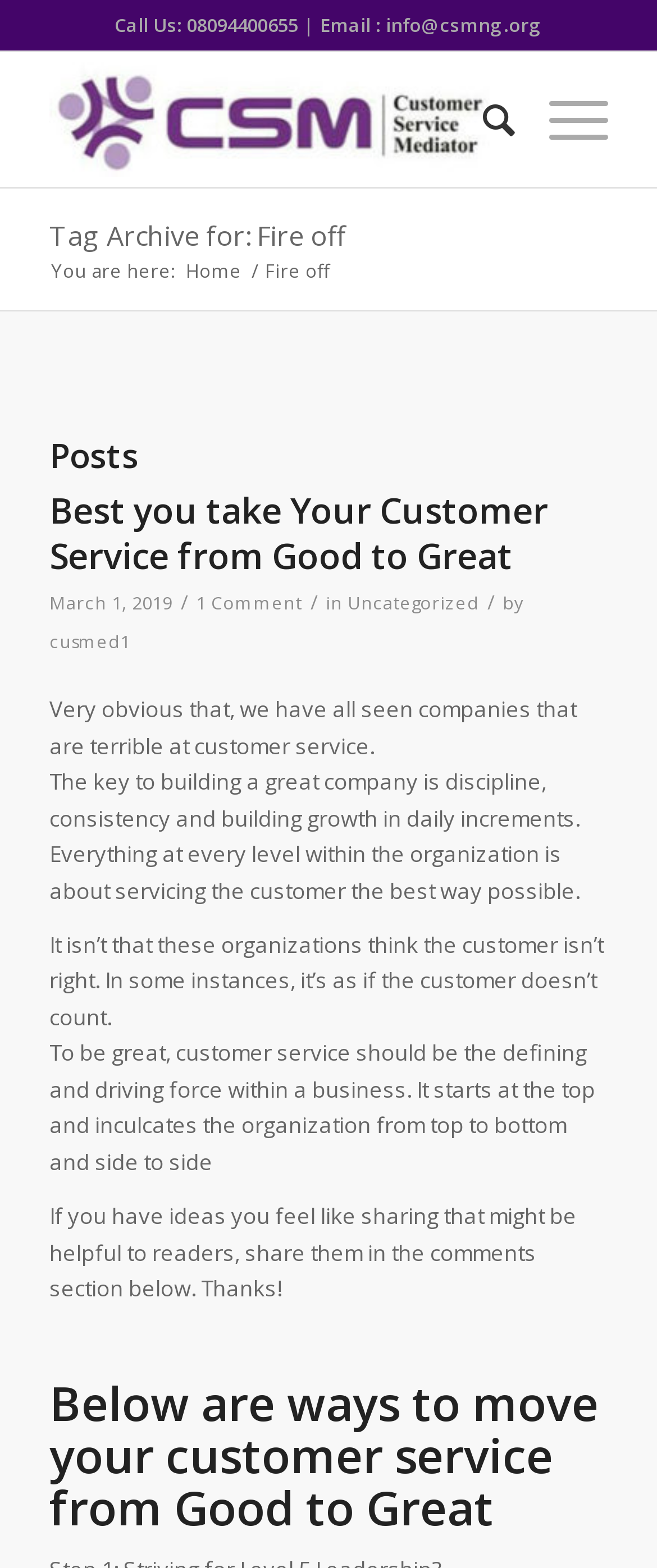Locate the bounding box of the UI element defined by this description: "alt="Customer Service Mediator"". The coordinates should be given as four float numbers between 0 and 1, formatted as [left, top, right, bottom].

[0.075, 0.033, 0.755, 0.119]